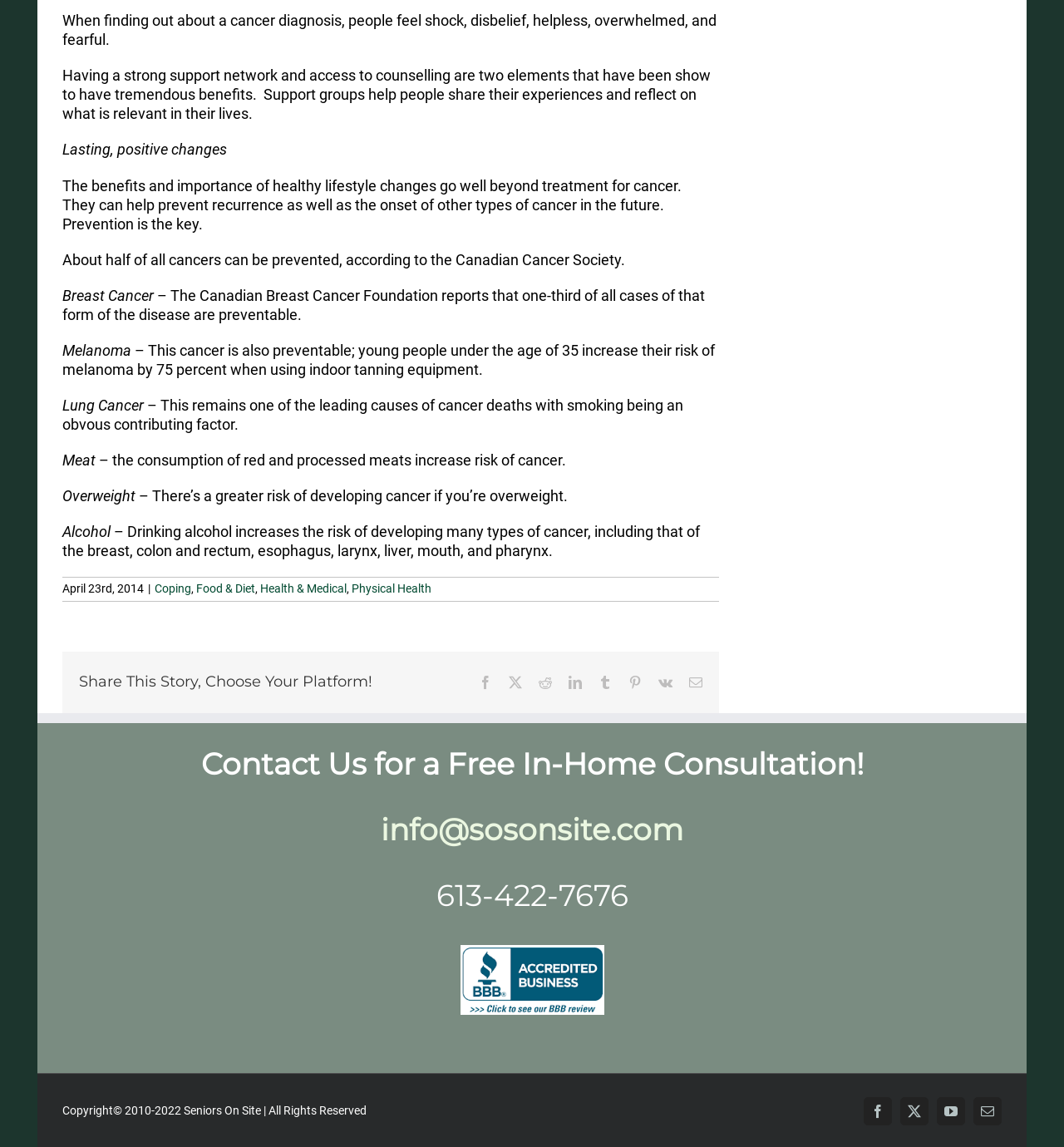Could you specify the bounding box coordinates for the clickable section to complete the following instruction: "Contact us for a free in-home consultation"?

[0.059, 0.652, 0.941, 0.681]